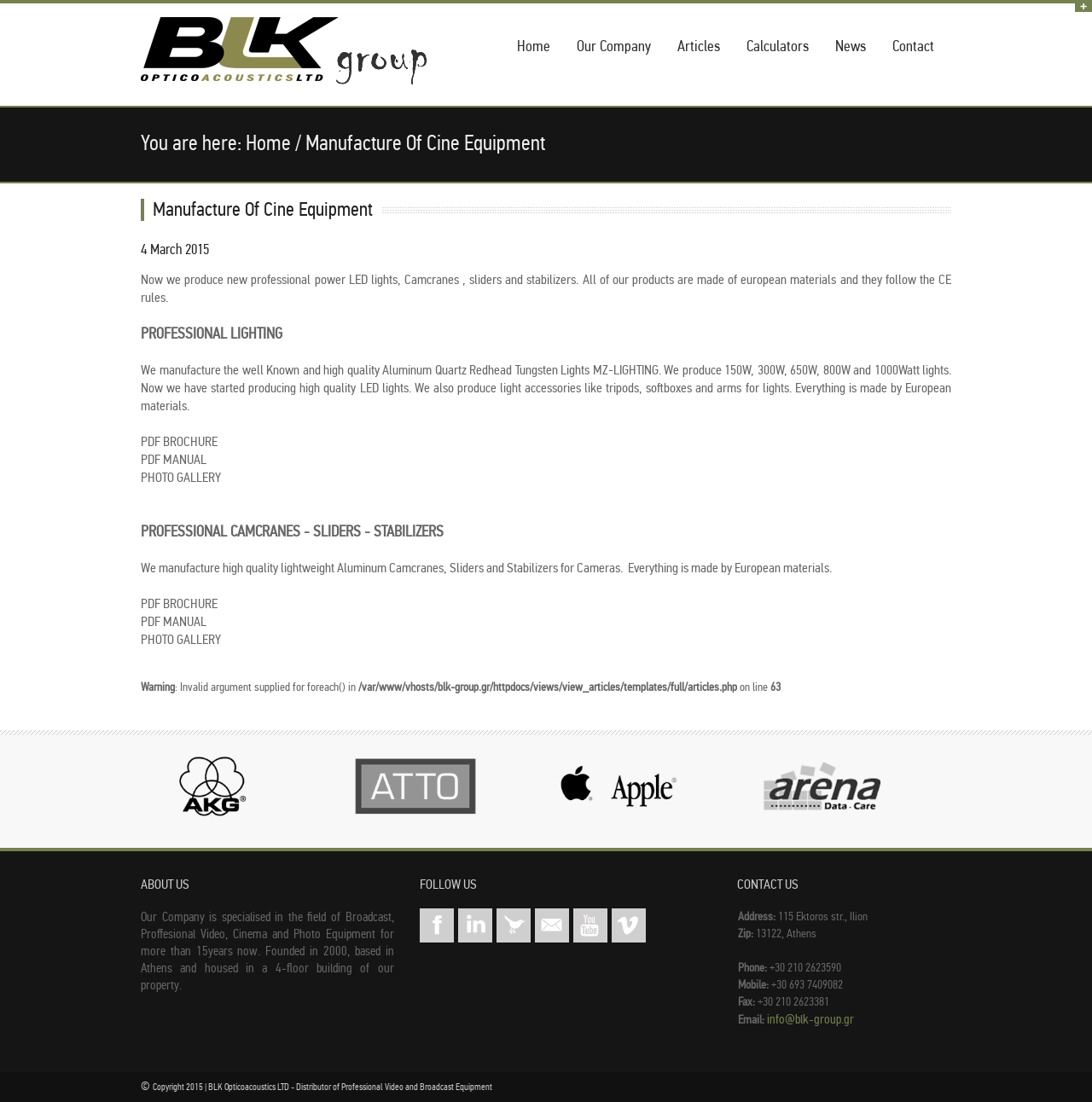How many social media platforms are listed?
Kindly offer a detailed explanation using the data available in the image.

There are 6 social media platforms listed in the 'FOLLOW US' section, which are Facebook, Linkedin, Twitter, Send us Email, YouTube, and Vimeo.